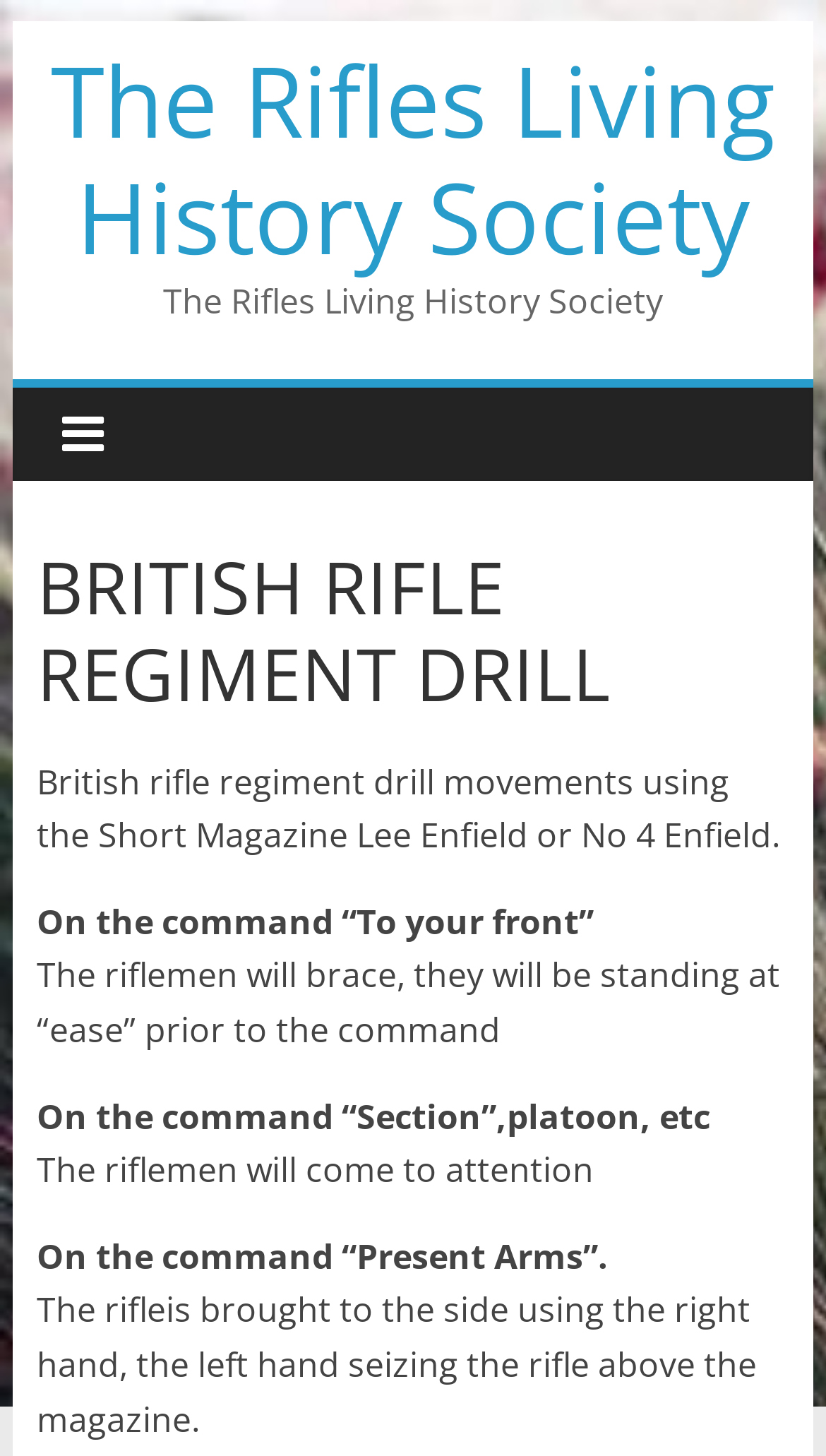What happens when the command 'Present Arms' is given?
Using the details from the image, give an elaborate explanation to answer the question.

When the command 'Present Arms' is given, the riflemen bring their rifles to the side using their right hand, while their left hand seizes the rifle above the magazine, as described on the webpage.